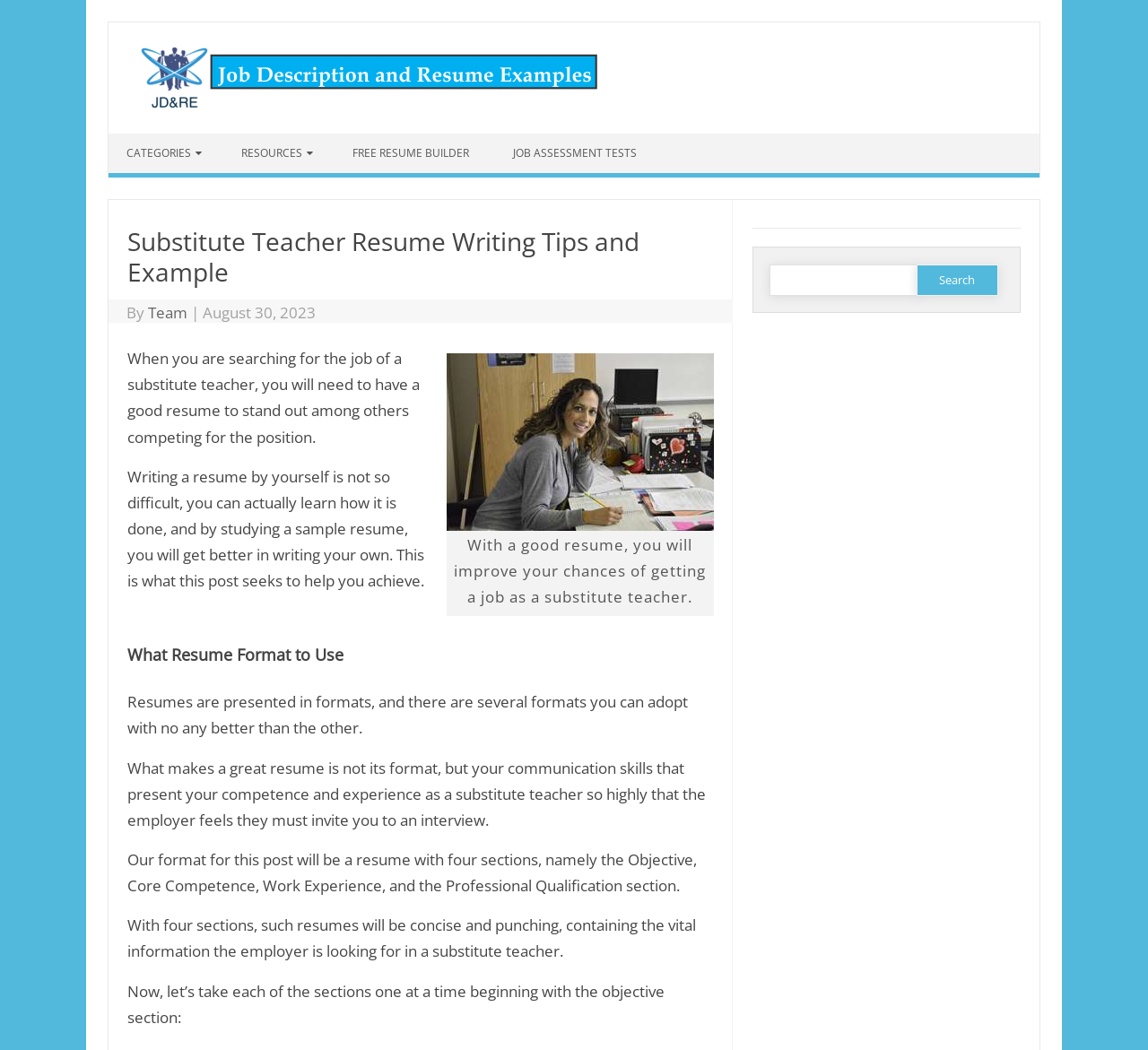Please reply to the following question using a single word or phrase: 
What is the purpose of this webpage?

Substitute teacher resume writing tips